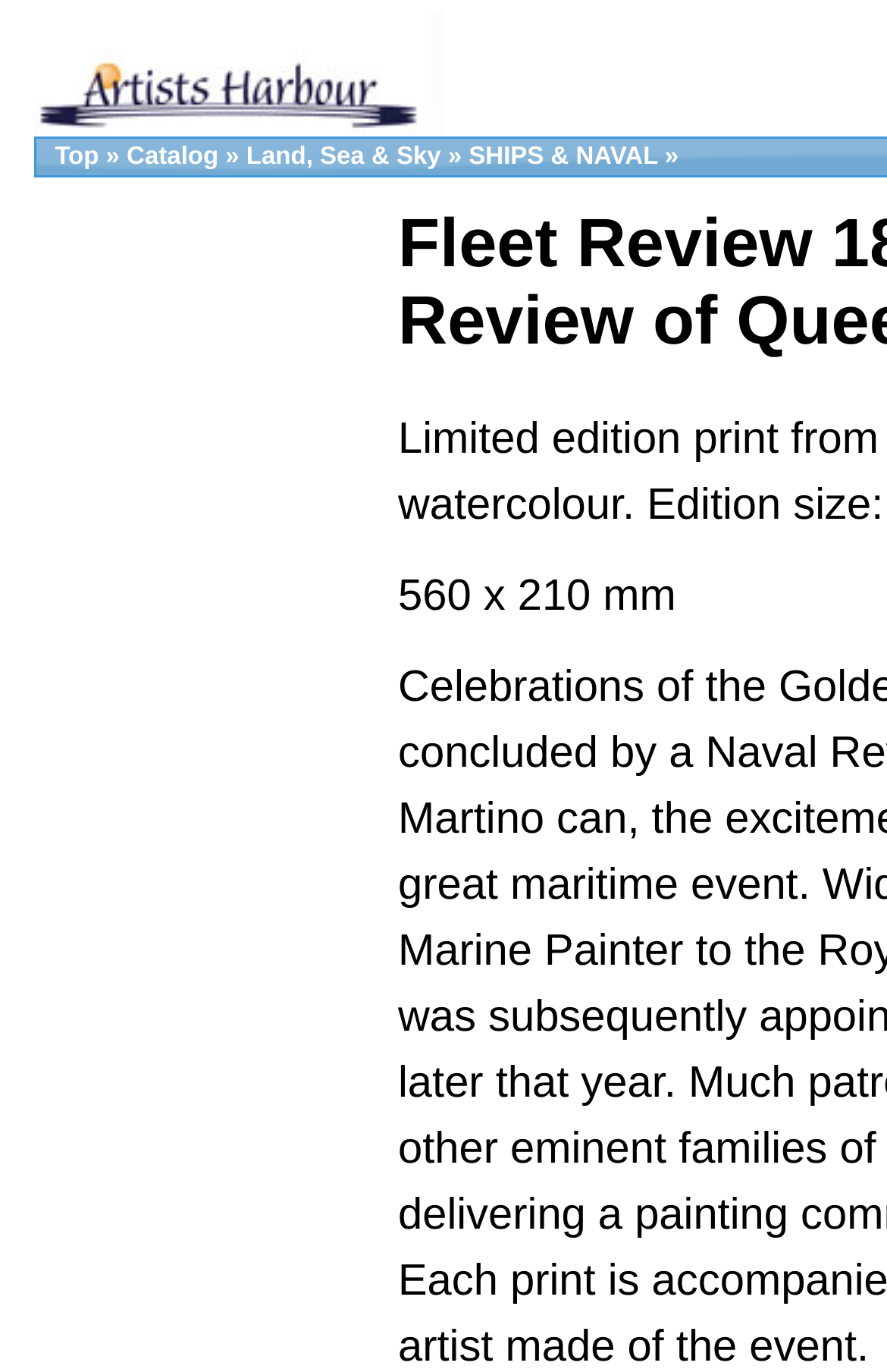Please provide the bounding box coordinates for the UI element as described: "Catalog". The coordinates must be four floats between 0 and 1, represented as [left, top, right, bottom].

[0.143, 0.104, 0.246, 0.124]